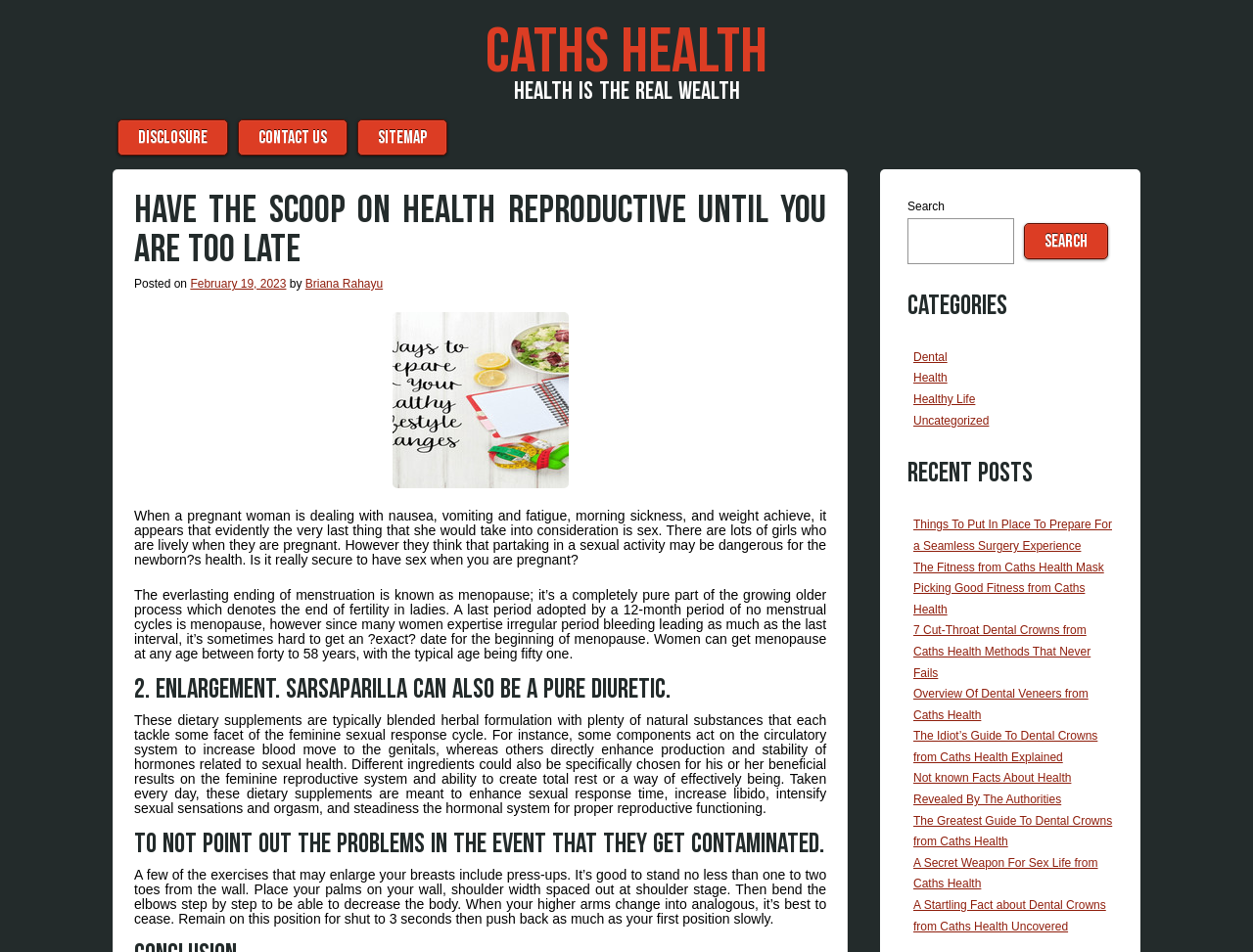Please give a succinct answer to the question in one word or phrase:
What is the title of the first recent post?

Things To Put In Place To Prepare For a Seamless Surgery Experience